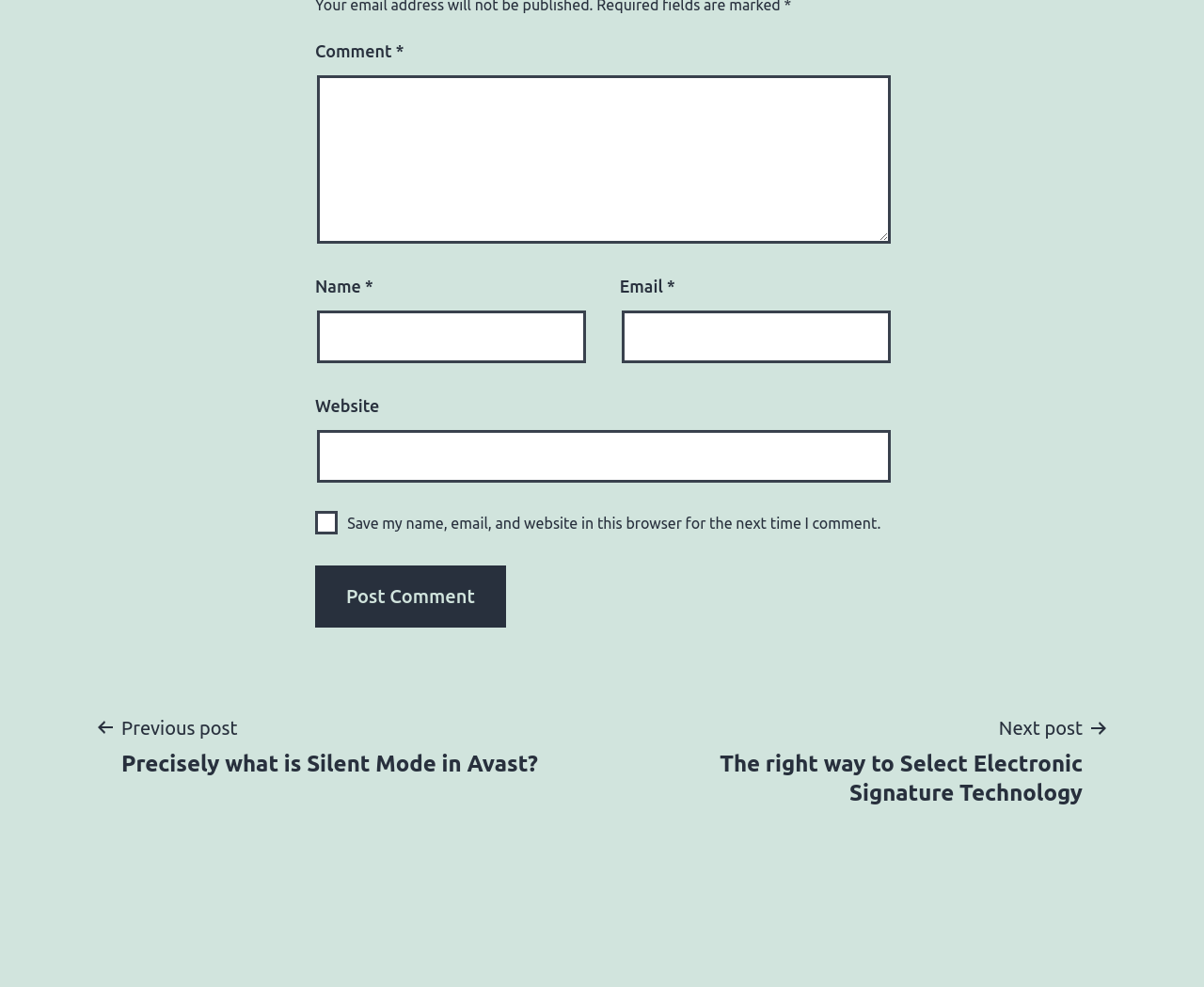Identify the coordinates of the bounding box for the element that must be clicked to accomplish the instruction: "Go to the previous post".

[0.078, 0.721, 0.469, 0.788]